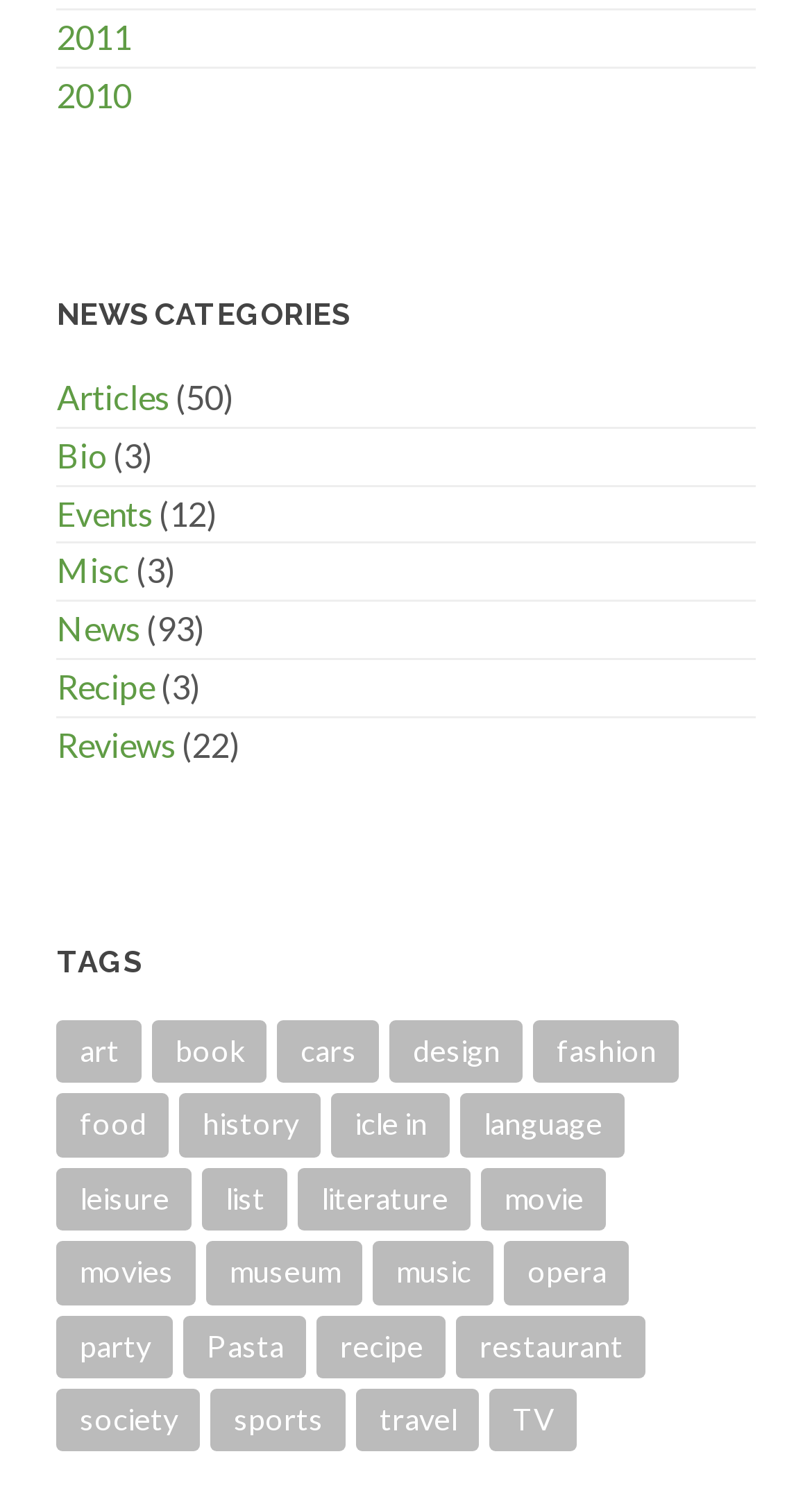Specify the bounding box coordinates of the area to click in order to follow the given instruction: "Explore 'TAGS'."

[0.07, 0.637, 0.93, 0.657]